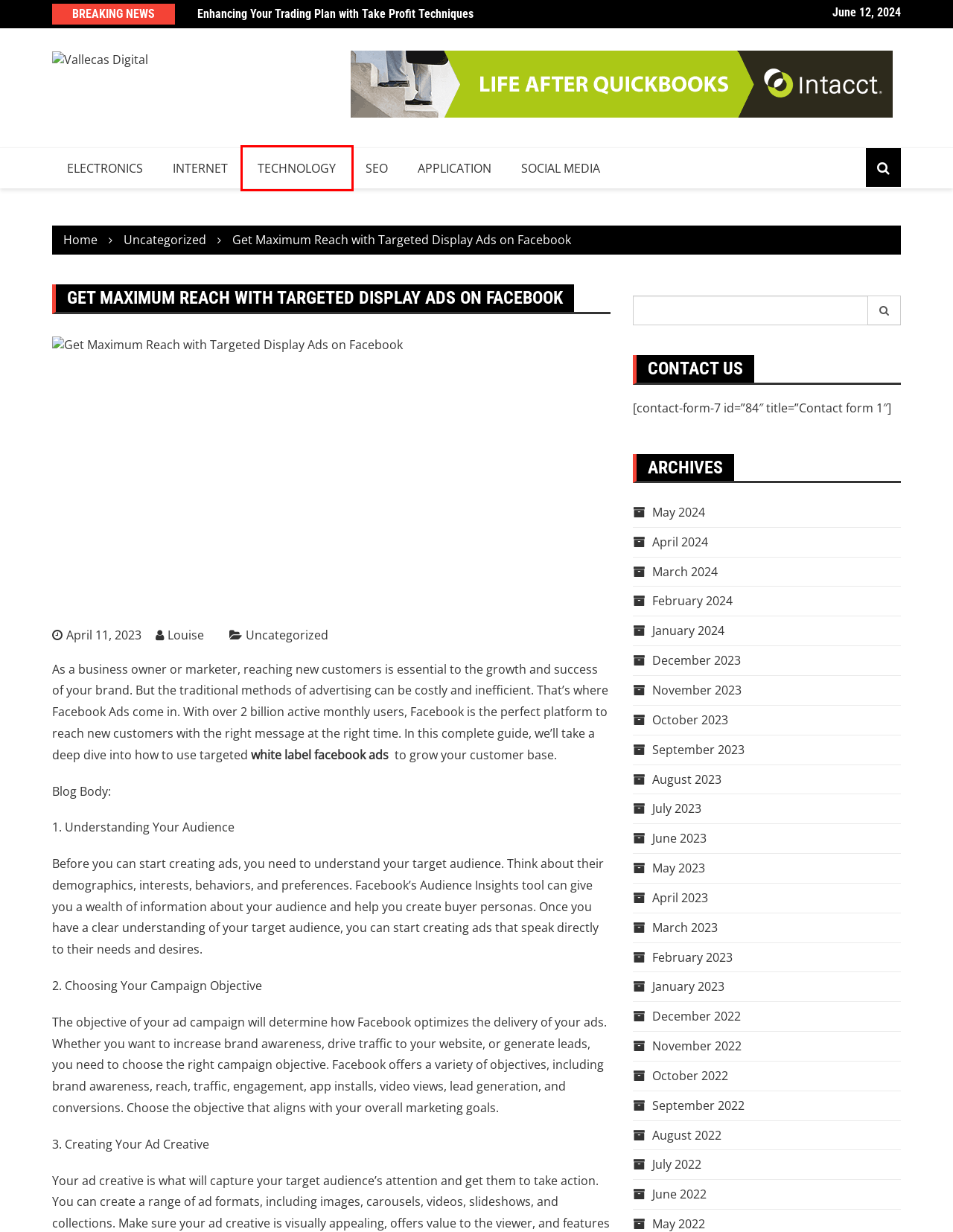Given a screenshot of a webpage with a red rectangle bounding box around a UI element, select the best matching webpage description for the new webpage that appears after clicking the highlighted element. The candidate descriptions are:
A. Seo – Vallecas Digital
B. Technology – Vallecas Digital
C. April 2024 – Vallecas Digital
D. White Label Facebook Ads Management for Agencies | 100% USA-Based
E. Application – Vallecas Digital
F. Social media – Vallecas Digital
G. November 2022 – Vallecas Digital
H. Vallecas Digital – Tech Blog

B